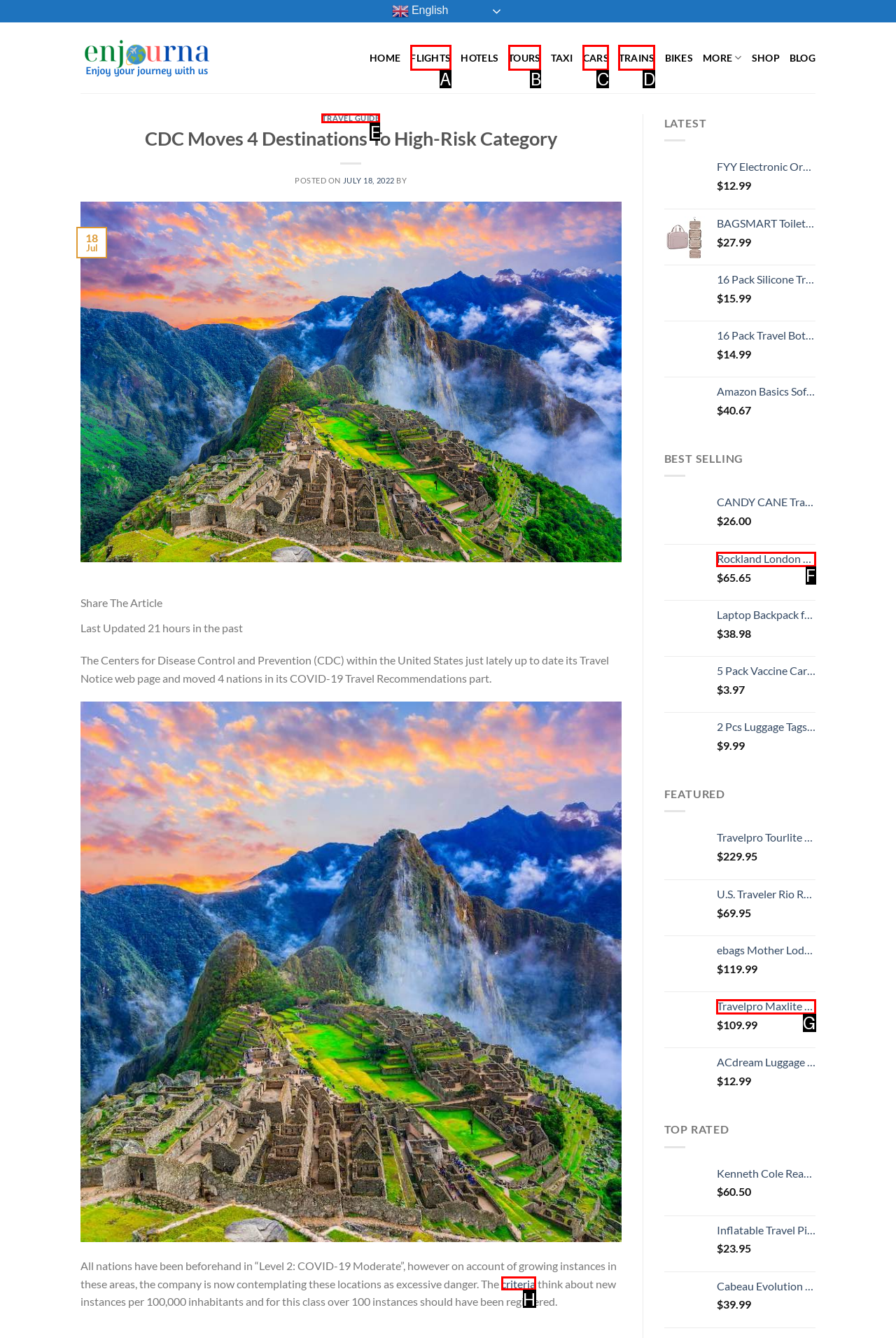Find the option you need to click to complete the following instruction: click the 'TRAVEL GUIDE' link
Answer with the corresponding letter from the choices given directly.

E